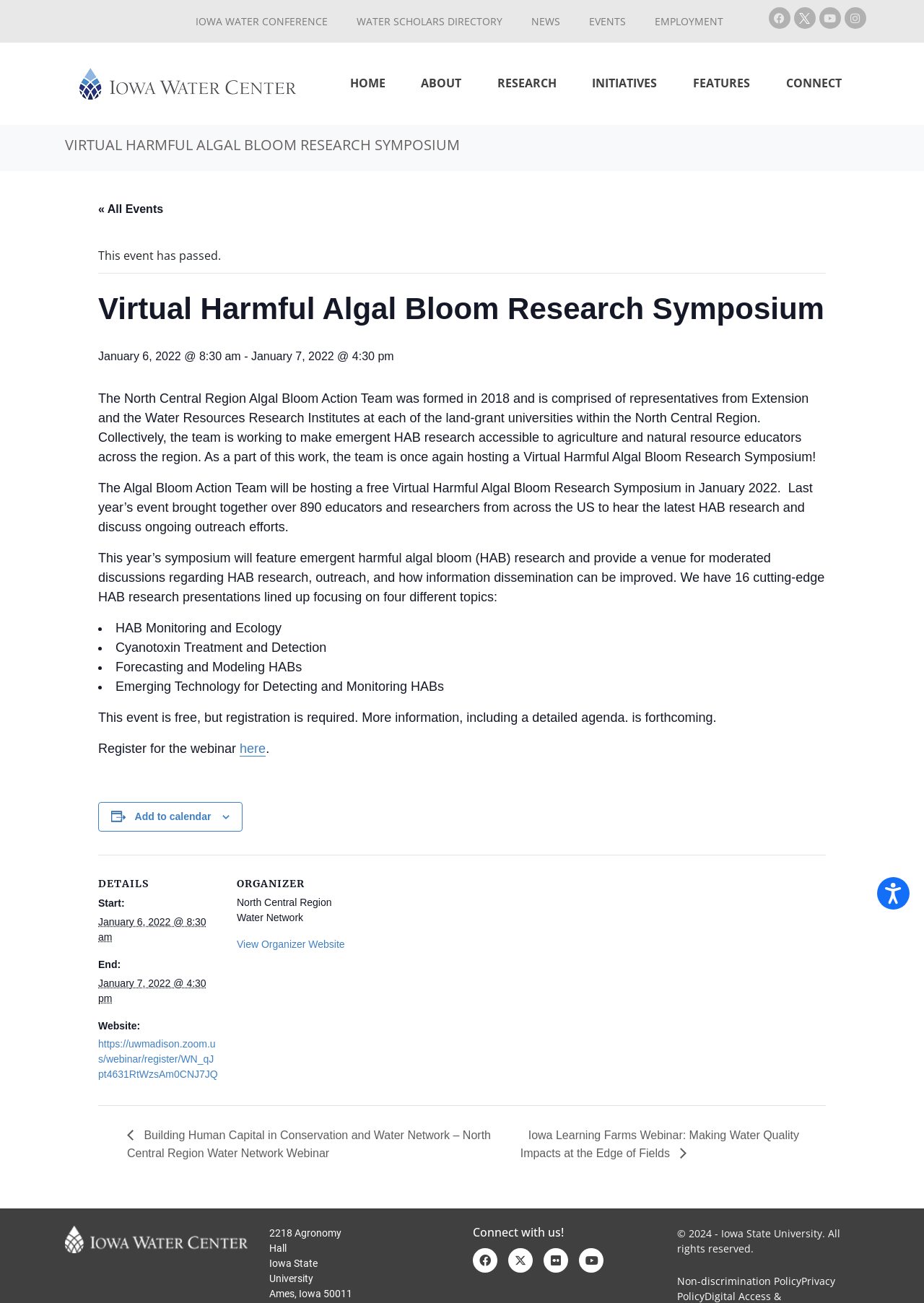Determine the bounding box coordinates of the region to click in order to accomplish the following instruction: "Go to Facebook page". Provide the coordinates as four float numbers between 0 and 1, specifically [left, top, right, bottom].

[0.832, 0.006, 0.855, 0.022]